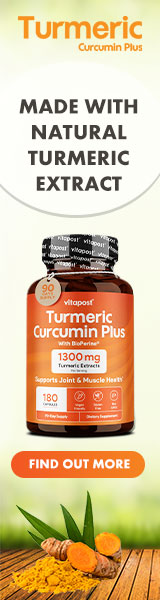Offer a detailed explanation of the image and its components.

The image showcases a promotional banner for "Turmeric Curcumin Plus," featuring a bottle of the supplement prominently displayed in the center. The bottle's label indicates that it contains 1300 mg of turmeric extract enhanced with BioPerine, designed to support joint and muscle health. Above the bottle, text emphasizes that the product is made with natural turmeric extract, enhancing its appeal to health-conscious consumers. Below the bottle, a bold call-to-action button invites viewers to "FIND OUT MORE," encouraging further engagement. The background features yellow and earthy tones, reflecting the product's natural ingredients and health benefits.